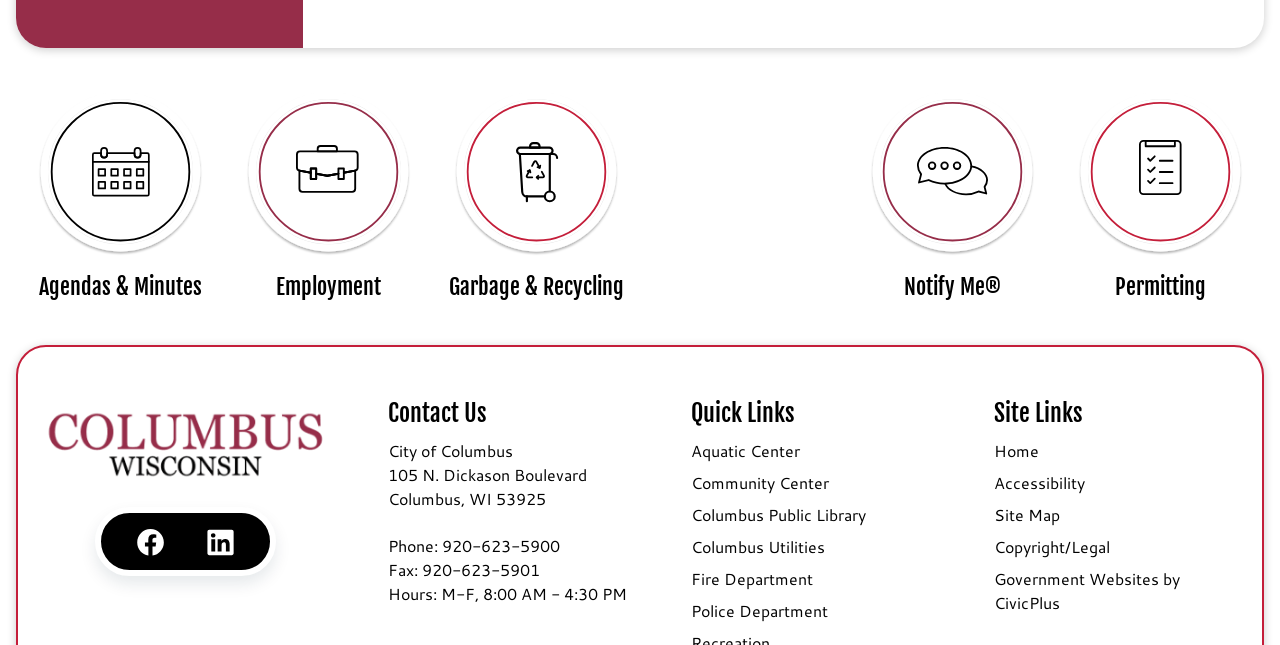Please identify the bounding box coordinates of the element that needs to be clicked to execute the following command: "Read about Swedish massage techniques". Provide the bounding box using four float numbers between 0 and 1, formatted as [left, top, right, bottom].

None